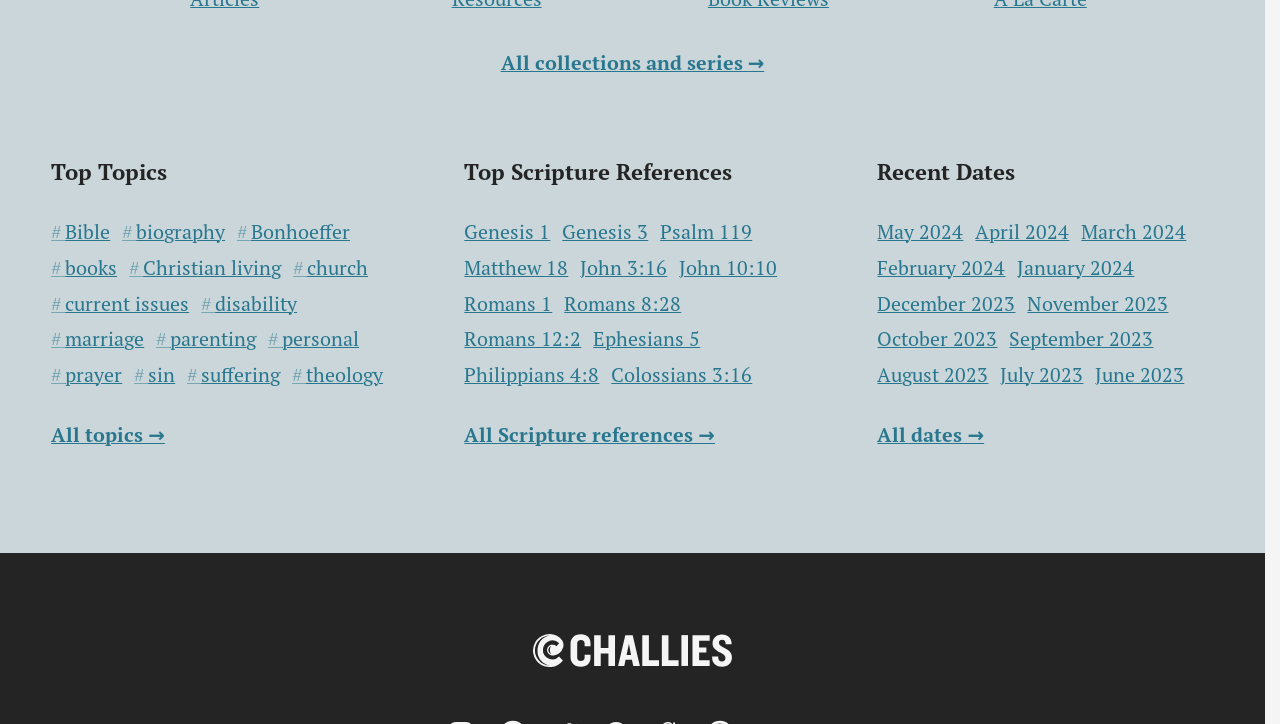Determine the bounding box for the UI element described here: "CONTACT".

None